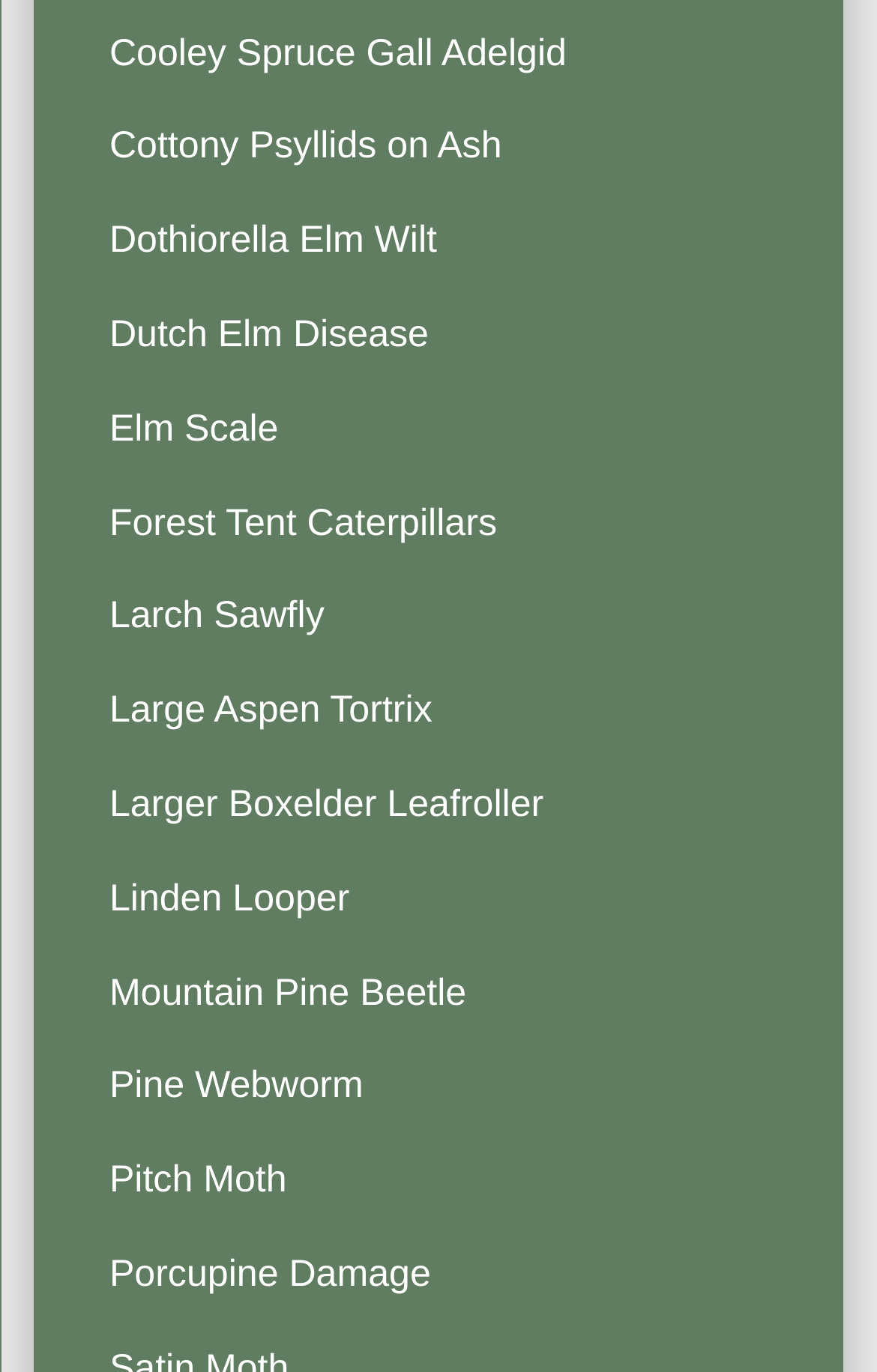Determine the bounding box of the UI component based on this description: "Cottony Psyllids on Ash". The bounding box coordinates should be four float values between 0 and 1, i.e., [left, top, right, bottom].

[0.039, 0.072, 0.961, 0.141]